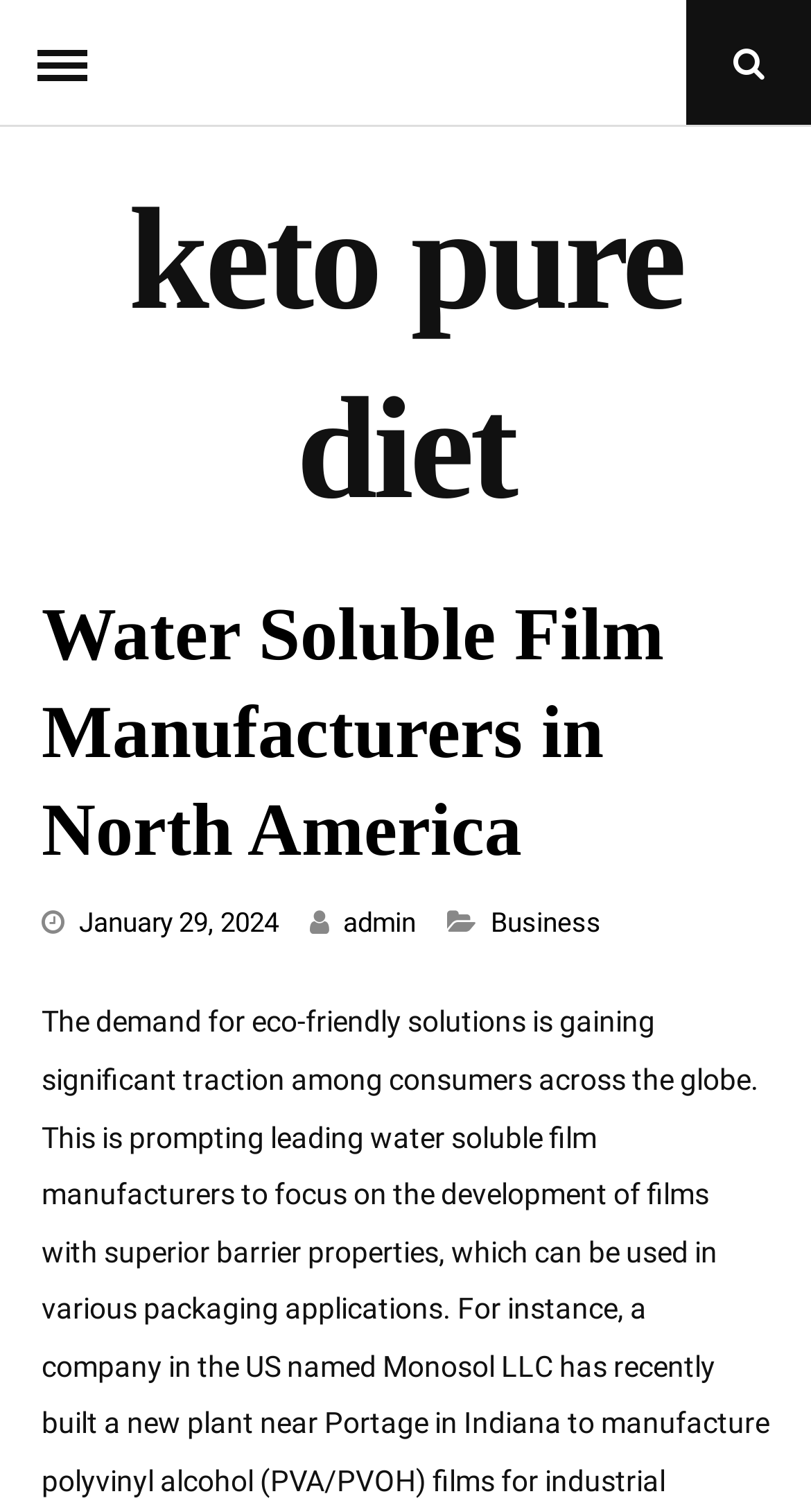Is the menu expanded?
Provide a detailed and well-explained answer to the question.

I found the button 'Menu' which is not expanded, indicated by the 'expanded: False' property.